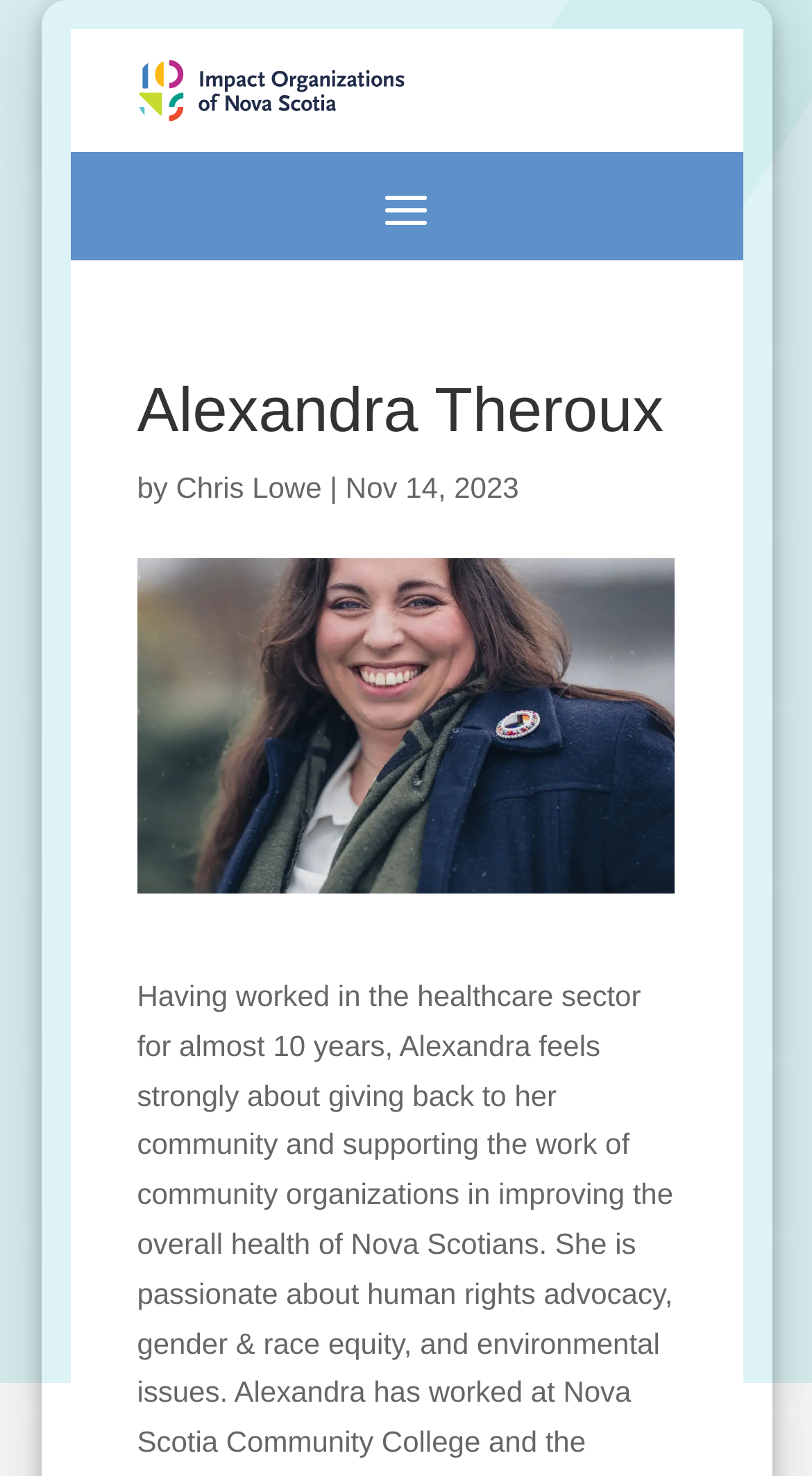What is the name of the person on this webpage?
Please provide a detailed answer to the question.

I determined the answer by looking at the heading element with the text 'Alexandra Theroux', which is likely to be the name of the person featured on this webpage.